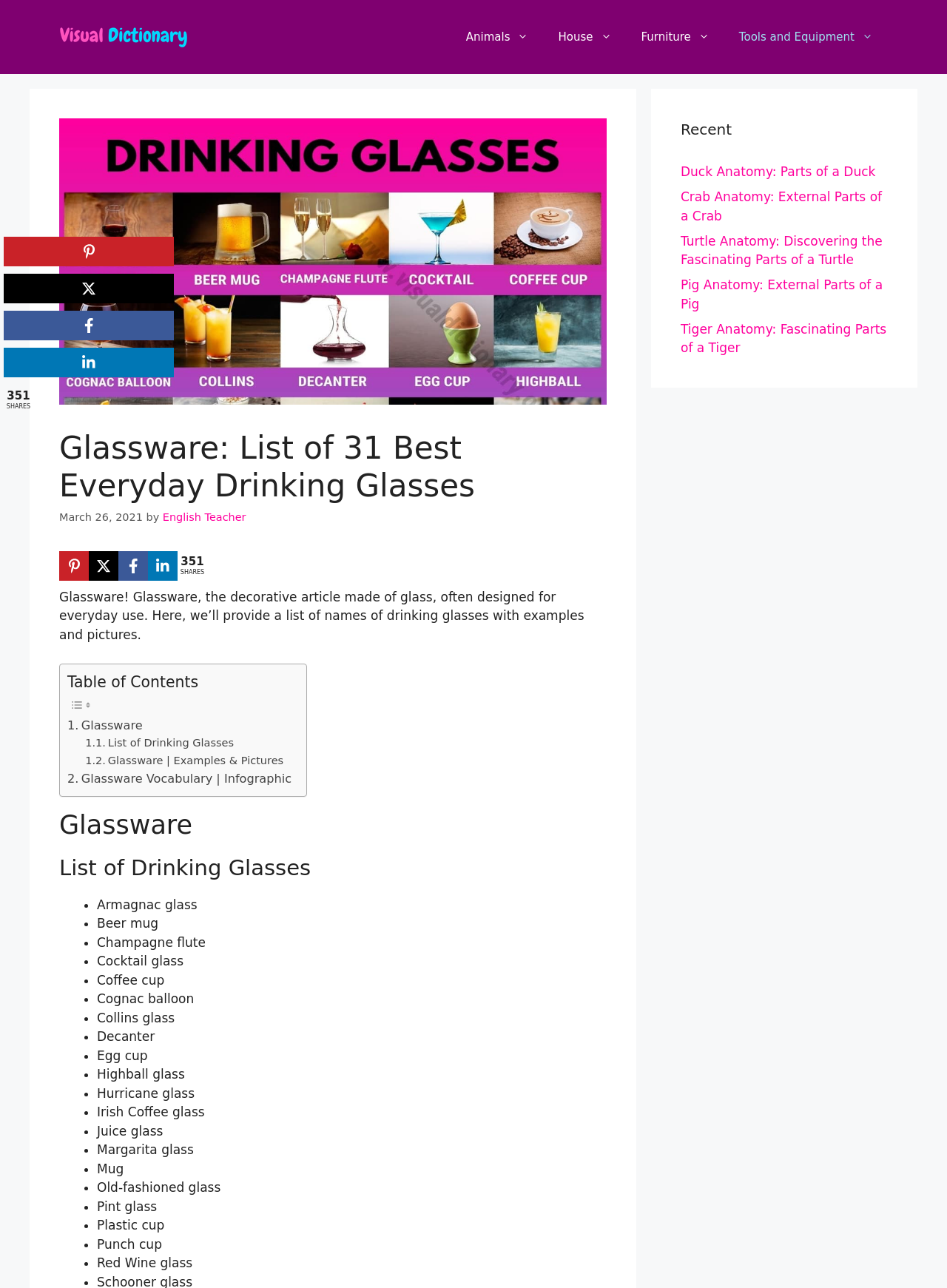Indicate the bounding box coordinates of the element that must be clicked to execute the instruction: "Click on the 'Facebook' link". The coordinates should be given as four float numbers between 0 and 1, i.e., [left, top, right, bottom].

[0.125, 0.428, 0.156, 0.451]